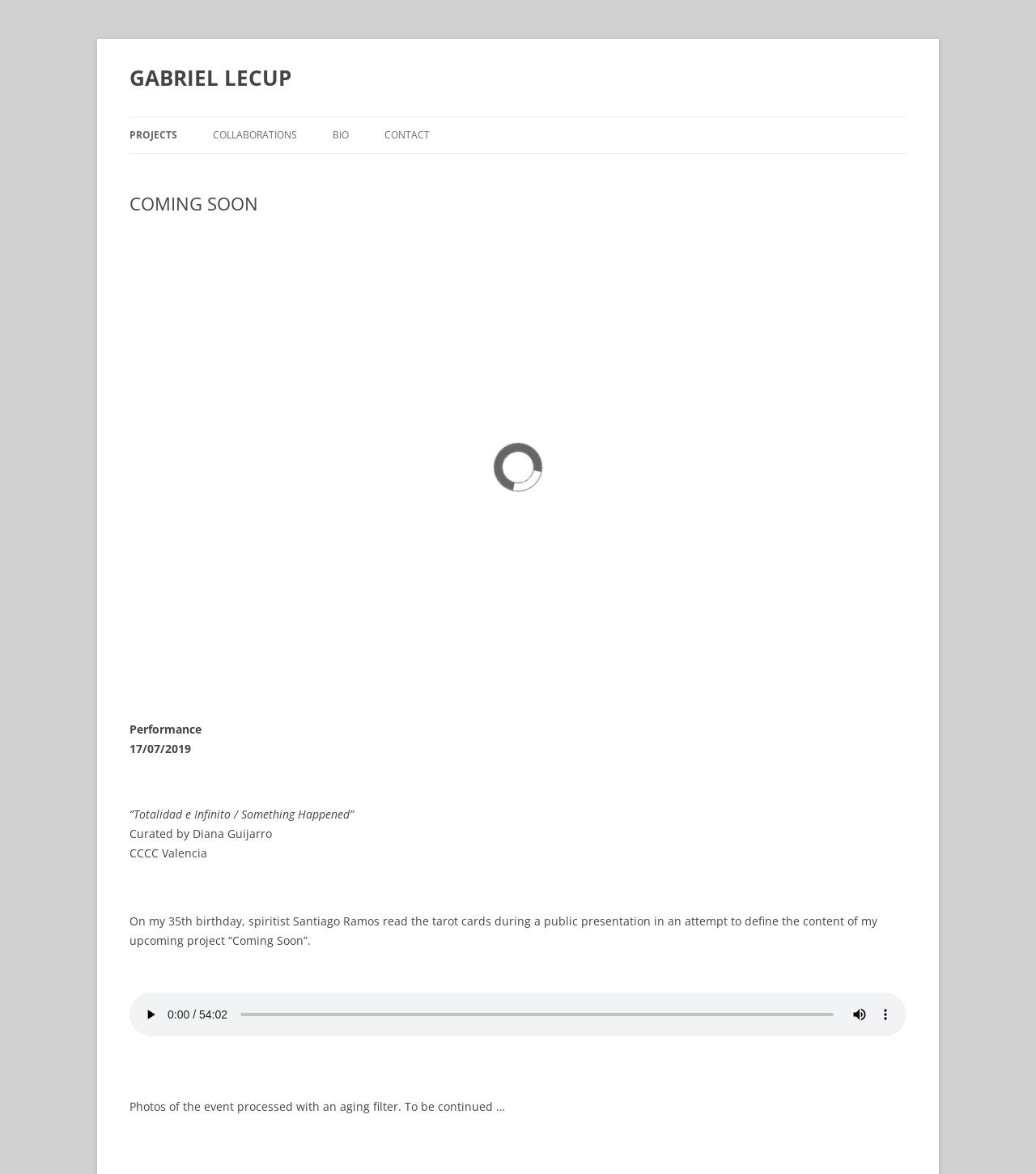Determine the bounding box coordinates of the clickable region to carry out the instruction: "Click on the 'PROJECTS' link".

[0.125, 0.1, 0.171, 0.131]